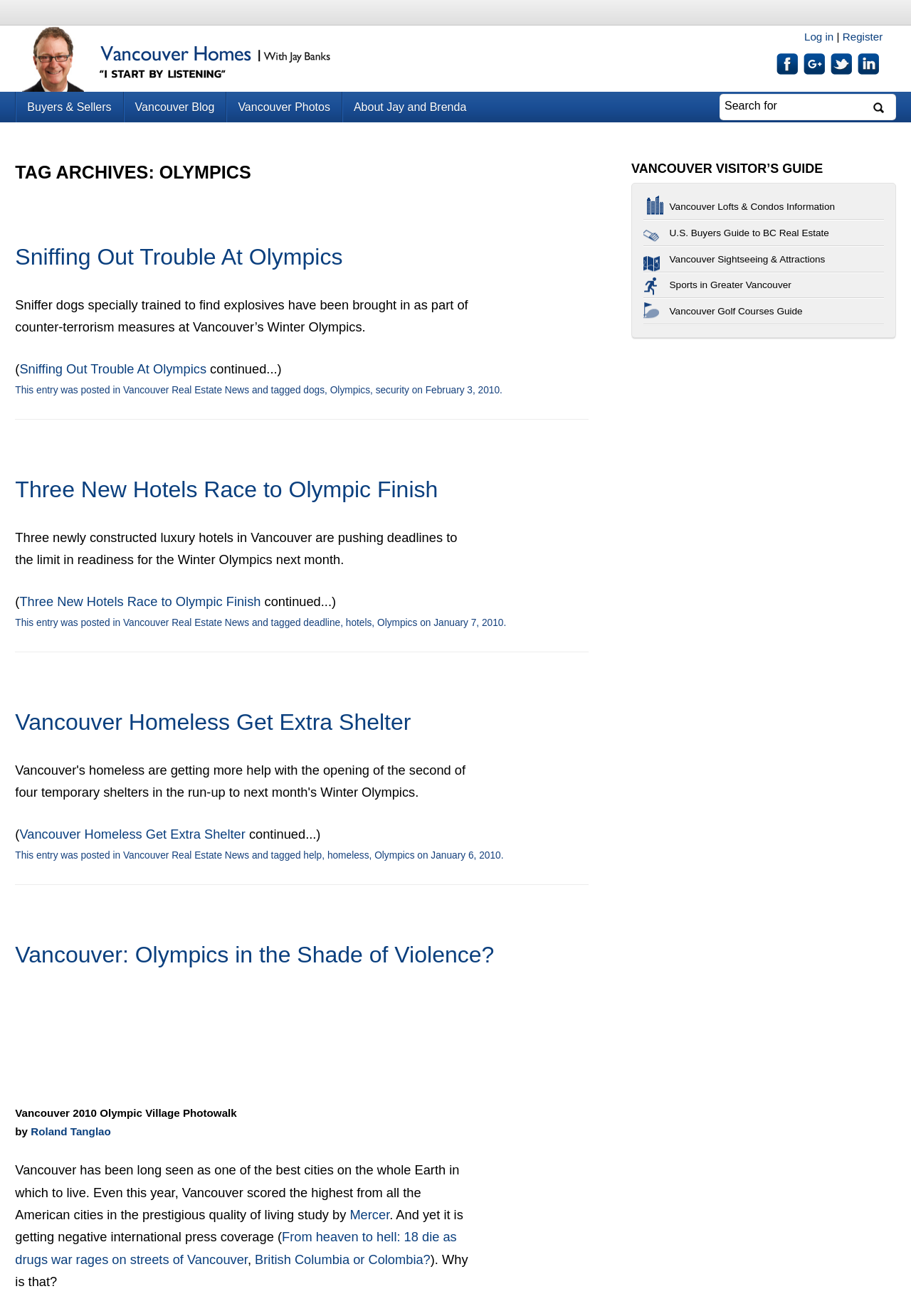Identify the bounding box for the UI element described as: "title="Google profile"". The coordinates should be four float numbers between 0 and 1, i.e., [left, top, right, bottom].

[0.882, 0.041, 0.907, 0.059]